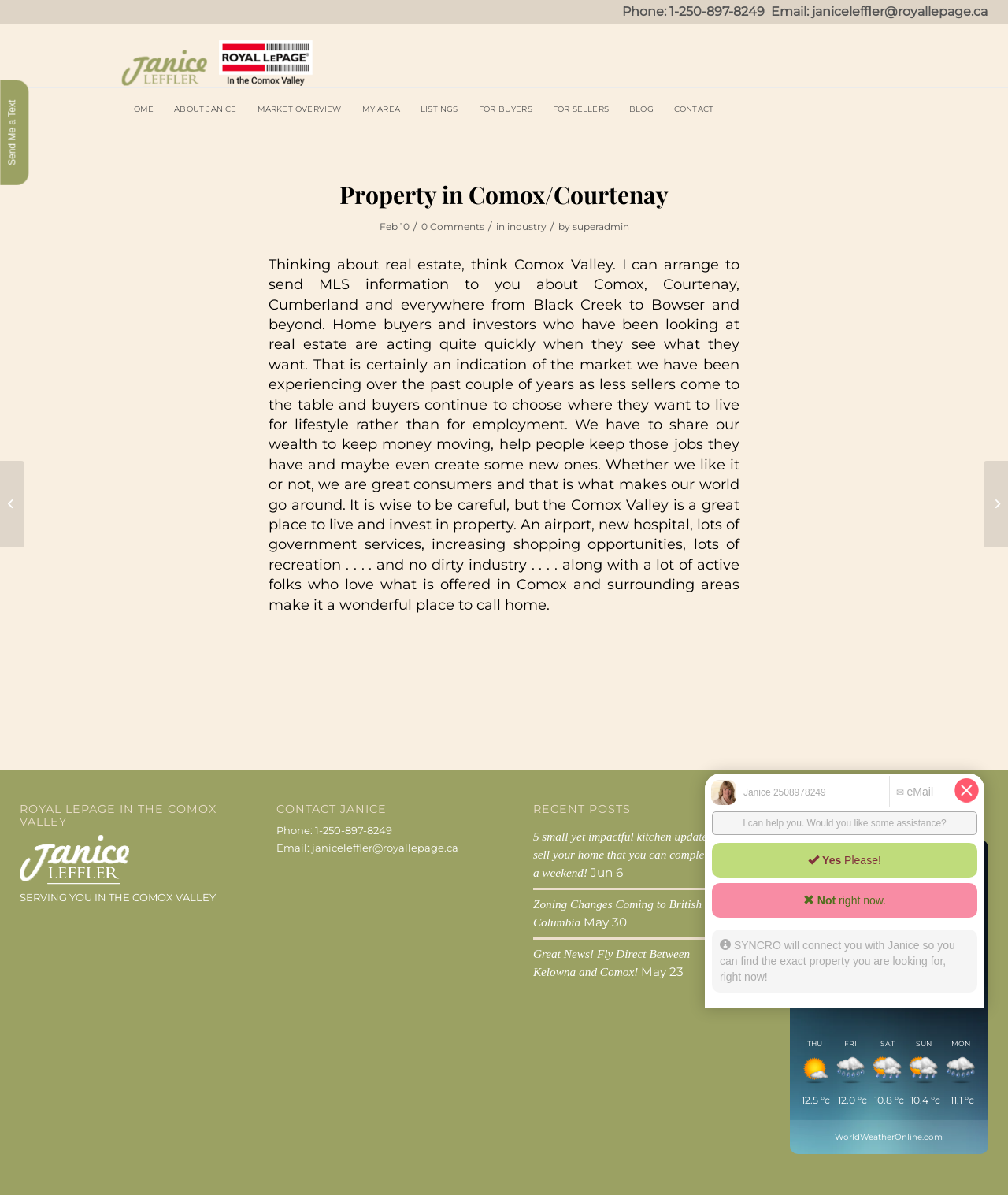What is the phone number of Janice Leffler?
Can you provide a detailed and comprehensive answer to the question?

The phone number of Janice Leffler can be found in the top right corner of the webpage, next to the 'Phone:' label, and also in the 'CONTACT JANICE' section at the bottom of the webpage.